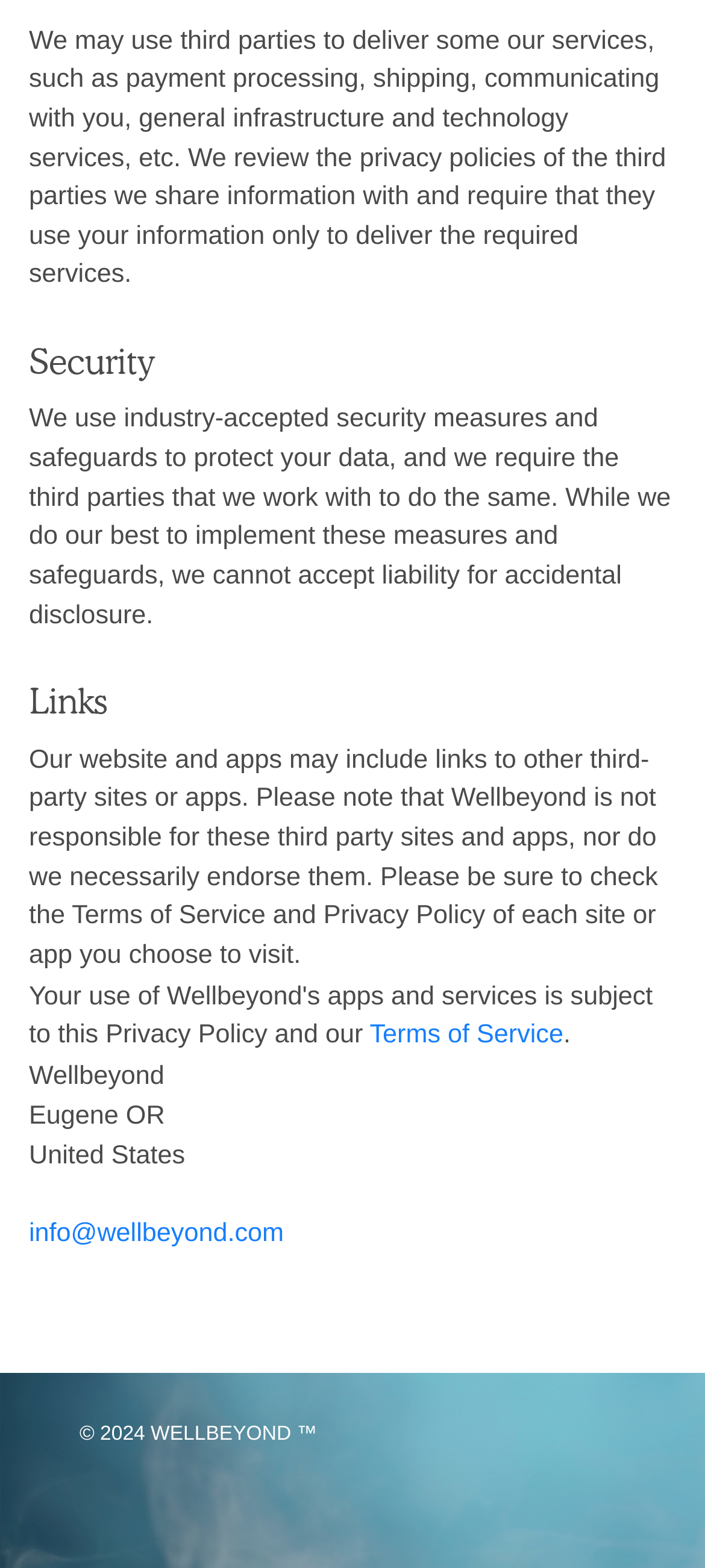Find the bounding box of the UI element described as follows: "© 2024 Wellbeyond ™".

[0.082, 0.885, 0.48, 0.945]